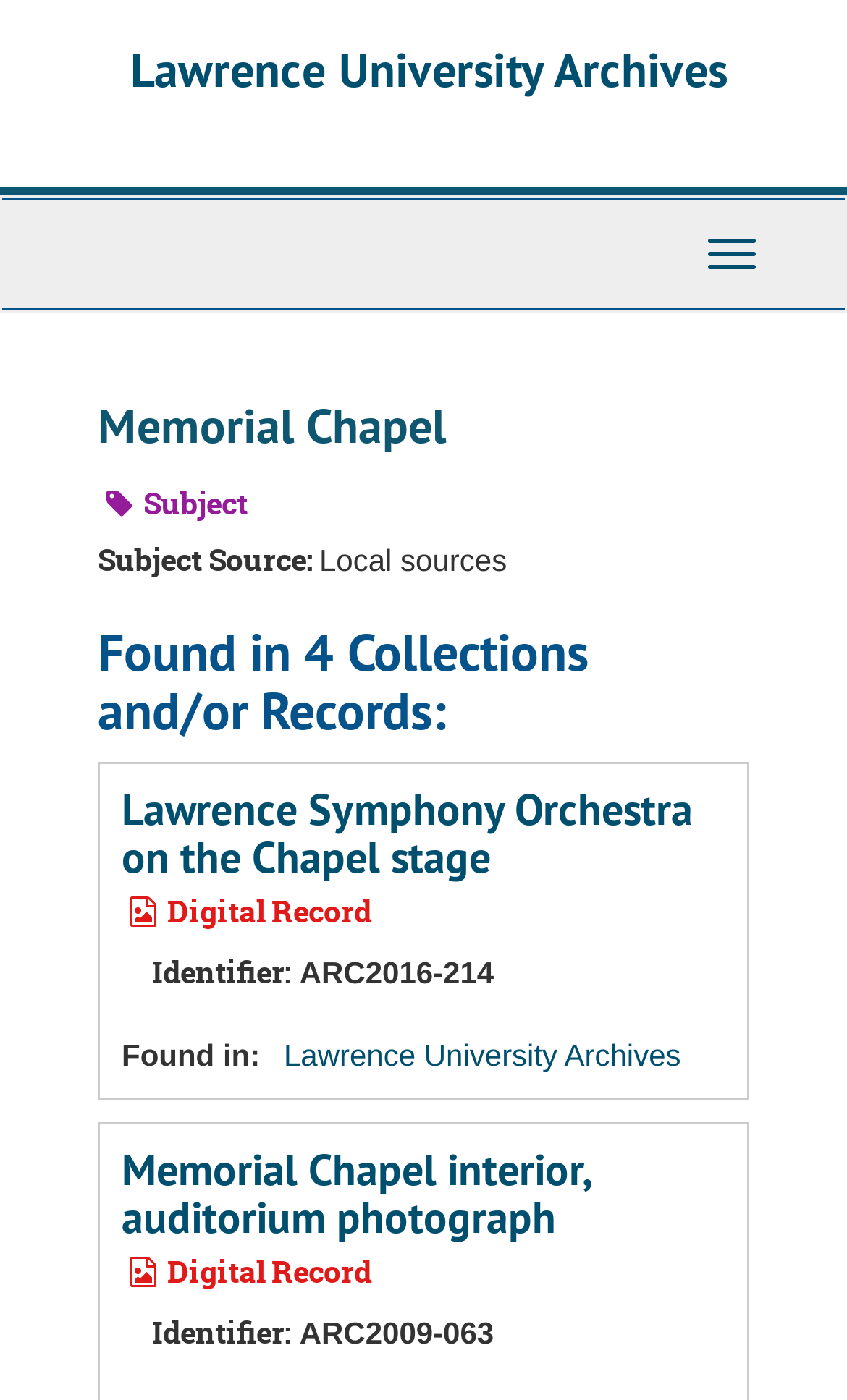What is the source of the subject?
Please analyze the image and answer the question with as much detail as possible.

The answer can be found in the text 'Subject Source: Local sources' which indicates that the source of the subject is local.